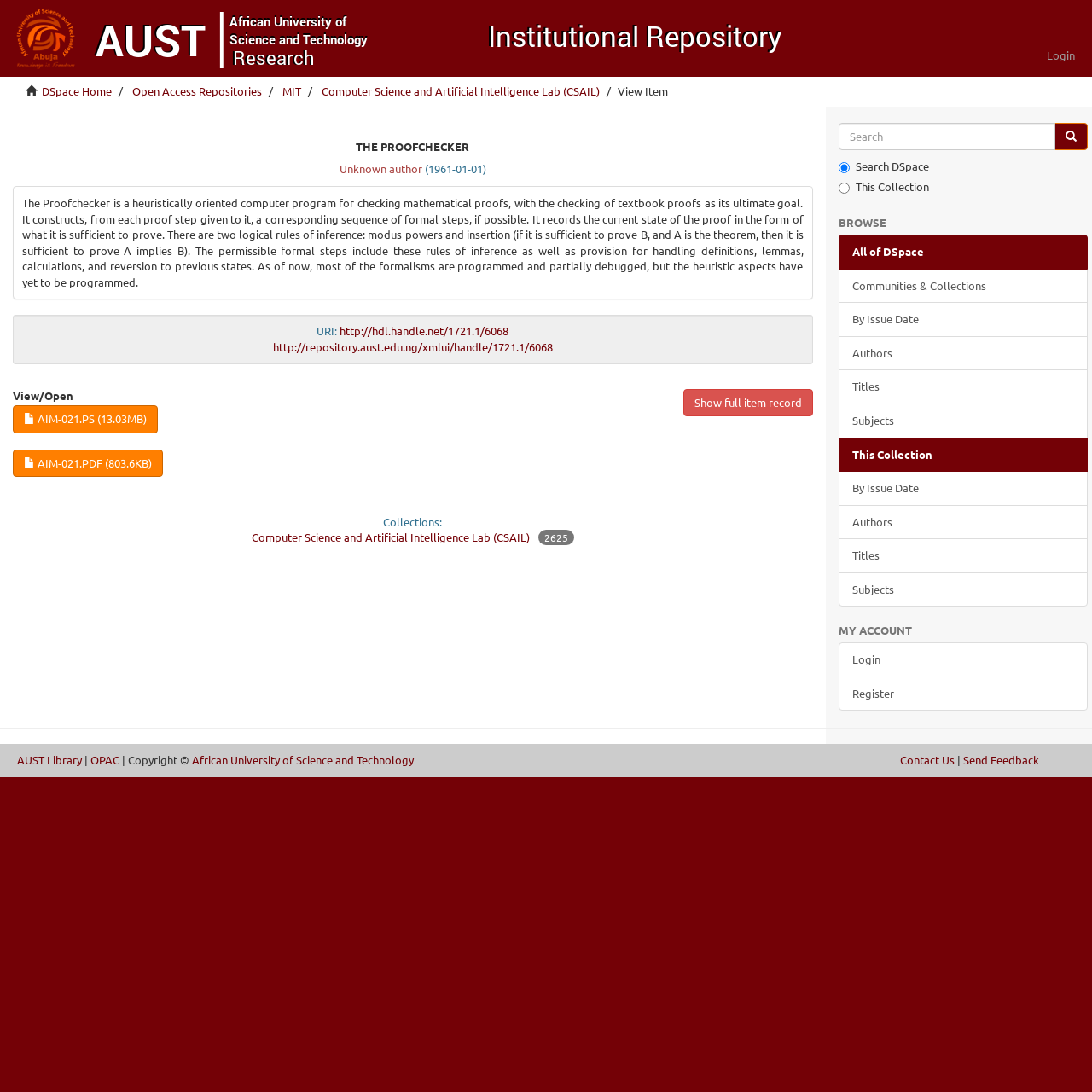Identify the bounding box coordinates for the region to click in order to carry out this instruction: "Browse all of DSpace". Provide the coordinates using four float numbers between 0 and 1, formatted as [left, top, right, bottom].

[0.78, 0.224, 0.846, 0.237]